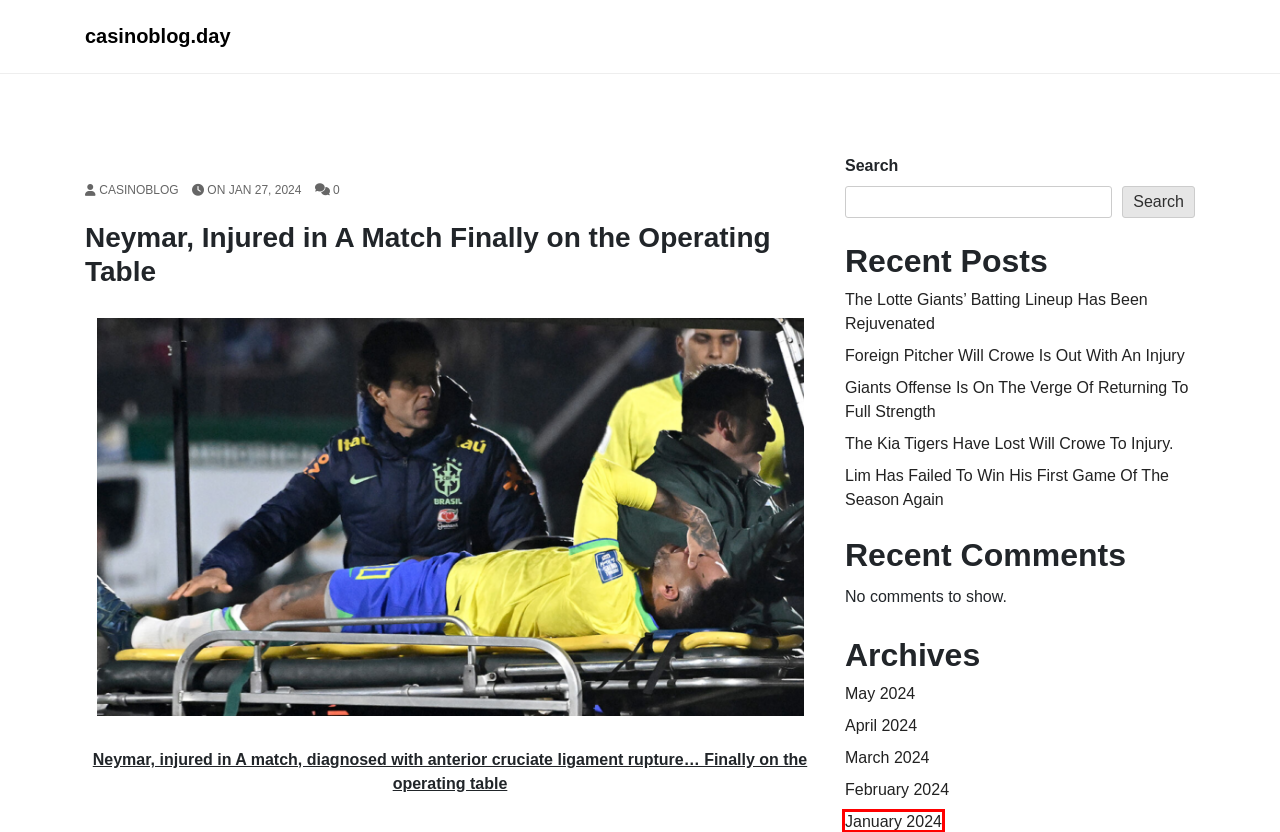Analyze the webpage screenshot with a red bounding box highlighting a UI element. Select the description that best matches the new webpage after clicking the highlighted element. Here are the options:
A. May, 2024 - casinoblog.day
B. March, 2024 - casinoblog.day
C. January, 2024 - casinoblog.day
D. February, 2024 - casinoblog.day
E. The Lotte Giants’ batting lineup has been rejuvenated -
F. casinoblog.day - Just another WordPress site
G. Lim has failed to win his first game of the season again
H. Foreign pitcher Will Crowe is out with an injury -

C